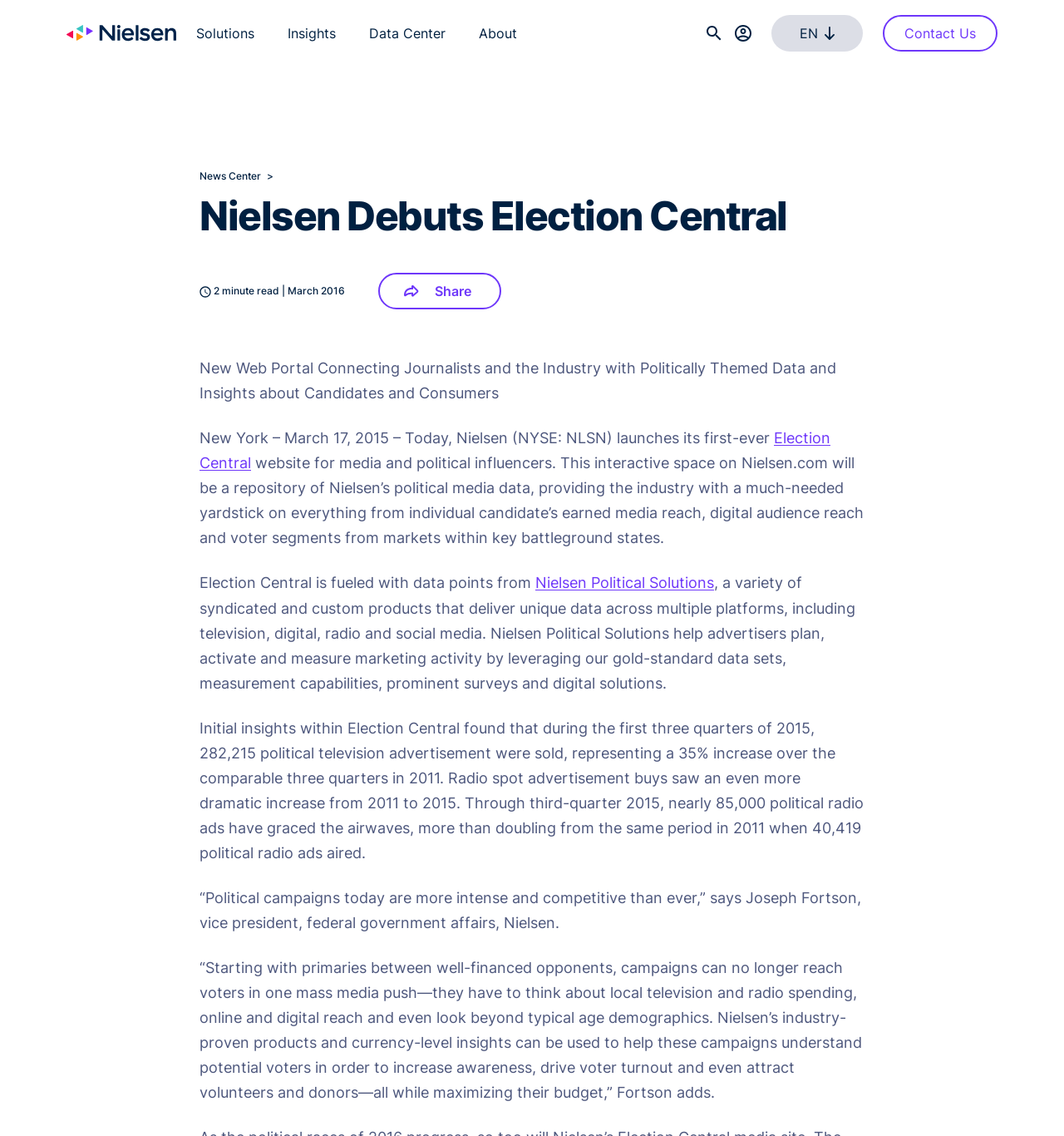What is the purpose of Election Central?
Utilize the information in the image to give a detailed answer to the question.

The answer can be found in the StaticText element with the text 'This interactive space on Nielsen.com will be a repository of Nielsen’s political media data, providing the industry with a much-needed yardstick on everything from individual candidate’s earned media reach, digital audience reach and voter segments from markets within key battleground states.' which explains the purpose of Election Central.